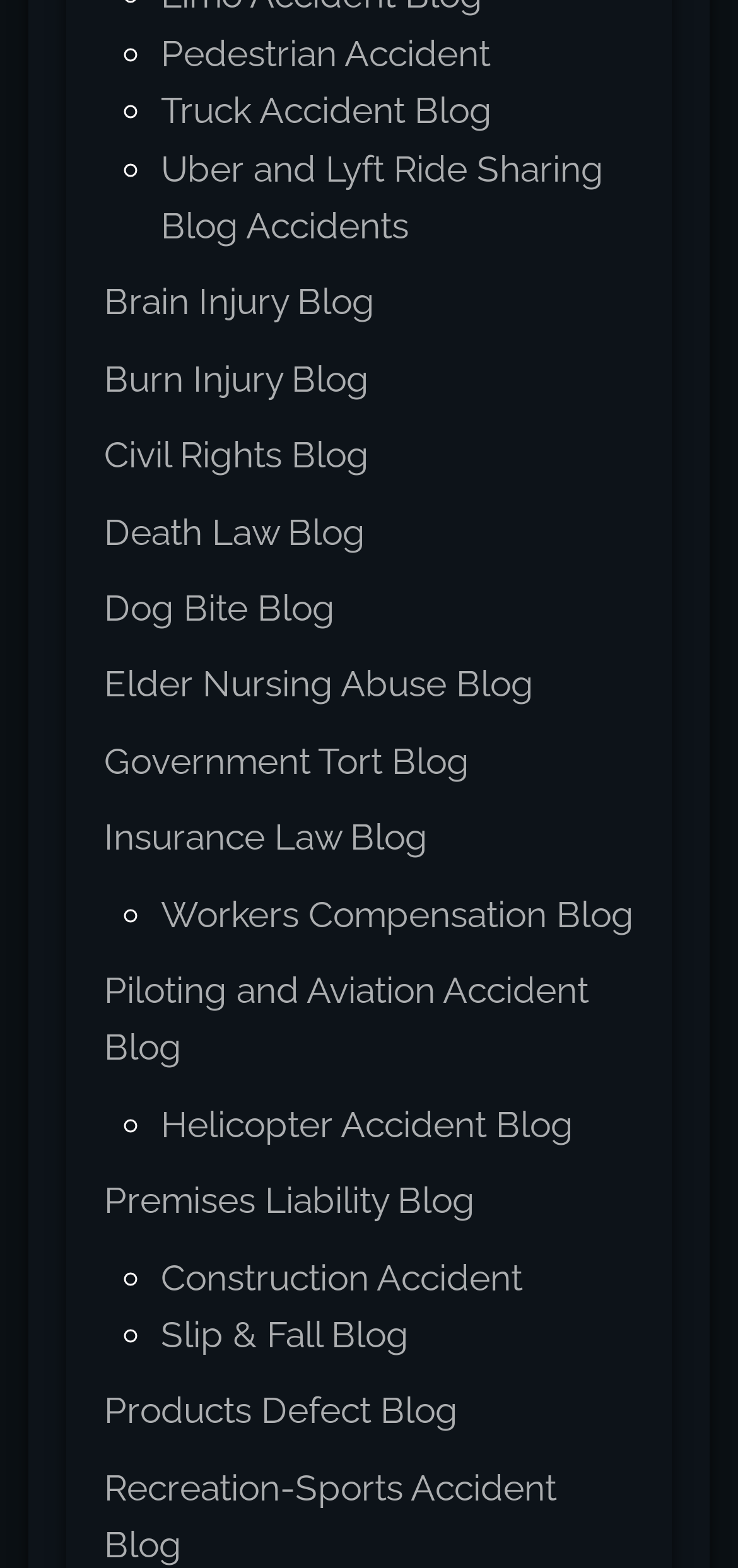Using a single word or phrase, answer the following question: 
How many list markers are there?

7